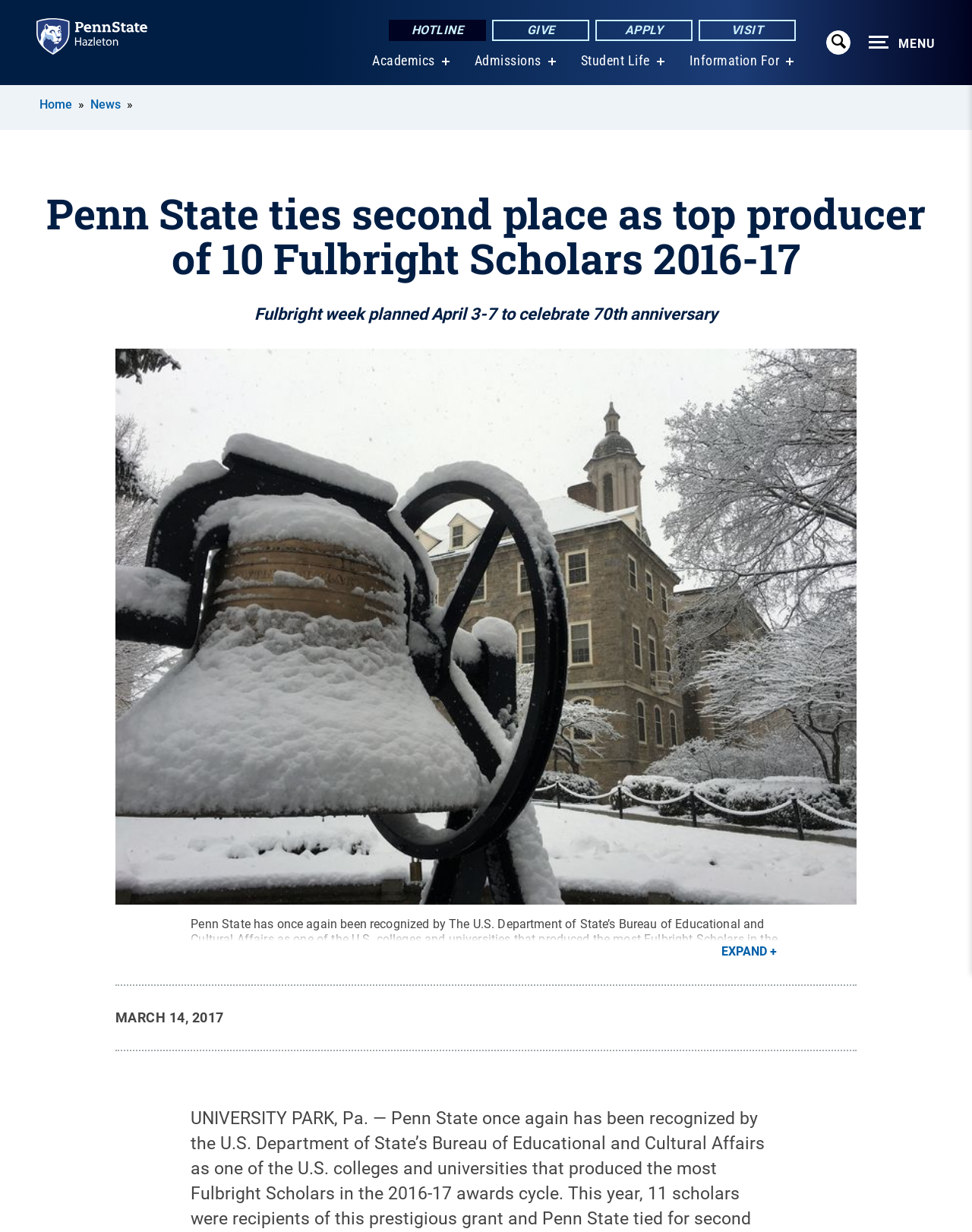Find the bounding box coordinates of the element you need to click on to perform this action: 'Expand the navigation menu'. The coordinates should be represented by four float values between 0 and 1, in the format [left, top, right, bottom].

[0.85, 0.025, 0.875, 0.044]